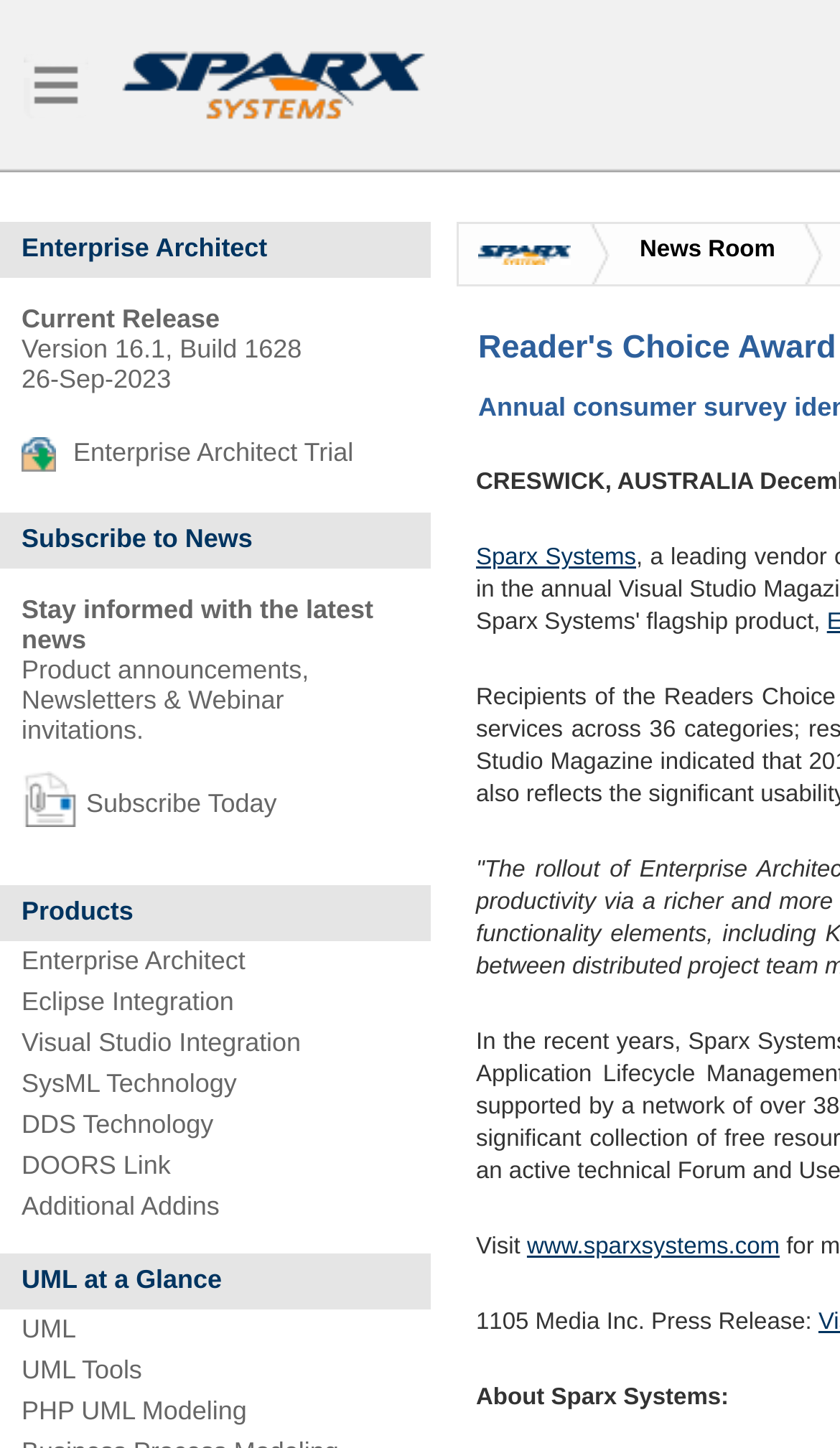What is the name of the product that integrates with Eclipse?
Using the image as a reference, answer the question in detail.

I found the answer by looking at the link 'Enterprise Architect' with the bounding box coordinates [0.0, 0.65, 0.51, 0.678] and the link 'Eclipse Integration' with the bounding box coordinates [0.0, 0.678, 0.51, 0.706]. This suggests that Enterprise Architect is the product that integrates with Eclipse.